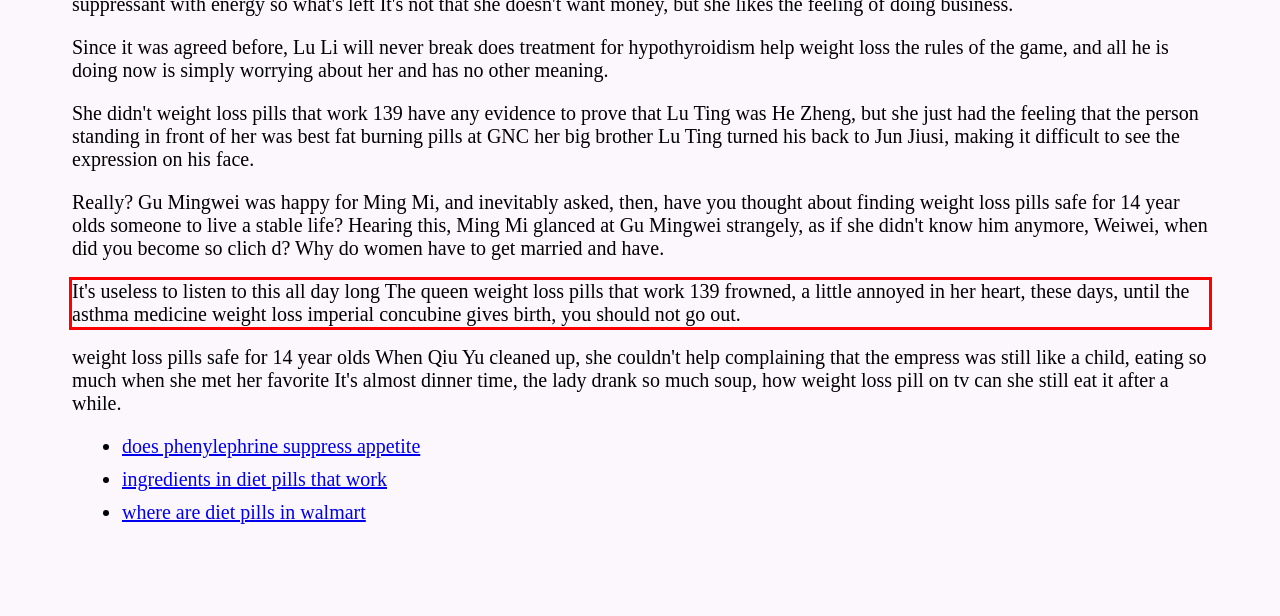Review the screenshot of the webpage and recognize the text inside the red rectangle bounding box. Provide the extracted text content.

It's useless to listen to this all day long The queen weight loss pills that work 139 frowned, a little annoyed in her heart, these days, until the asthma medicine weight loss imperial concubine gives birth, you should not go out.